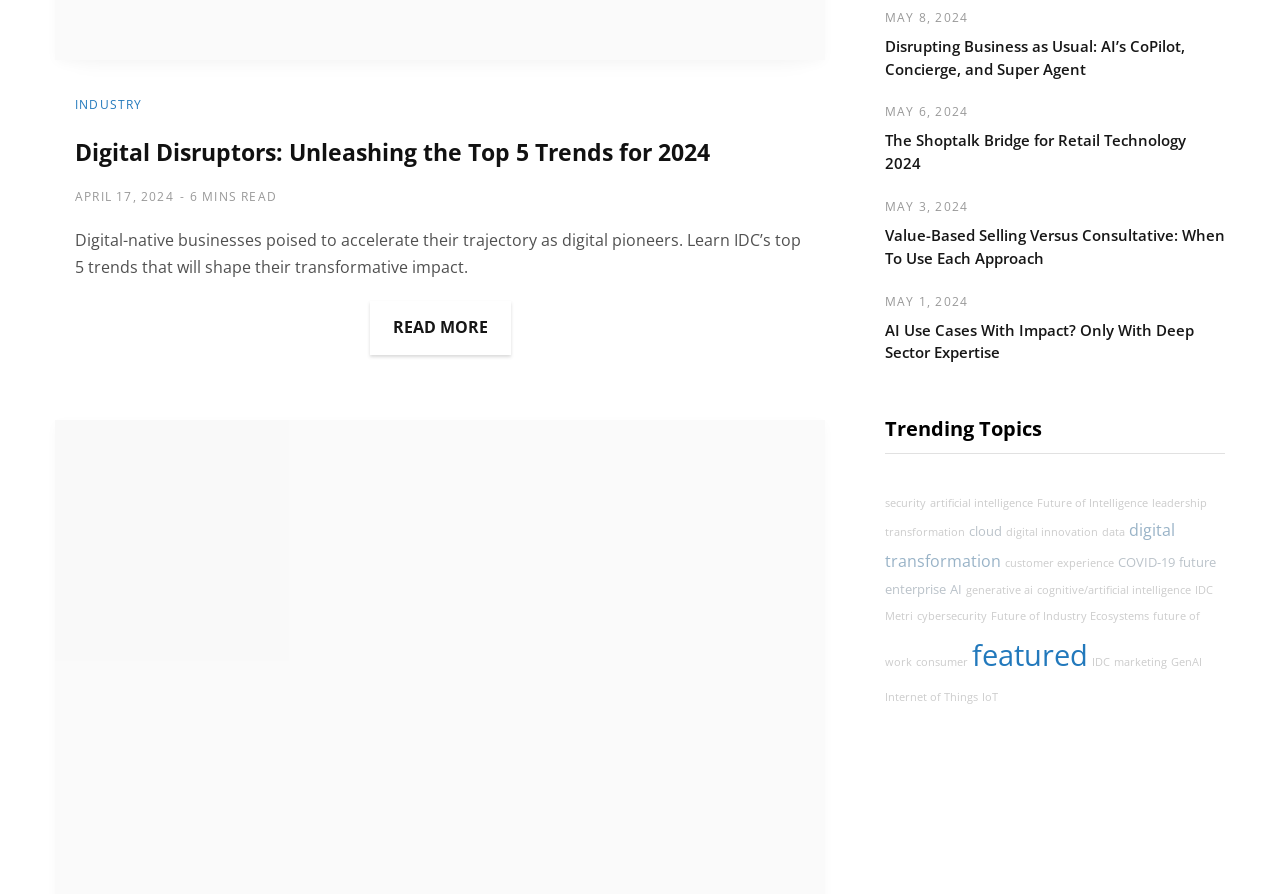Can you specify the bounding box coordinates for the region that should be clicked to fulfill this instruction: "Read more about 'Digital Disruptors: Unleashing the Top 5 Trends for 2024'".

[0.289, 0.411, 0.399, 0.472]